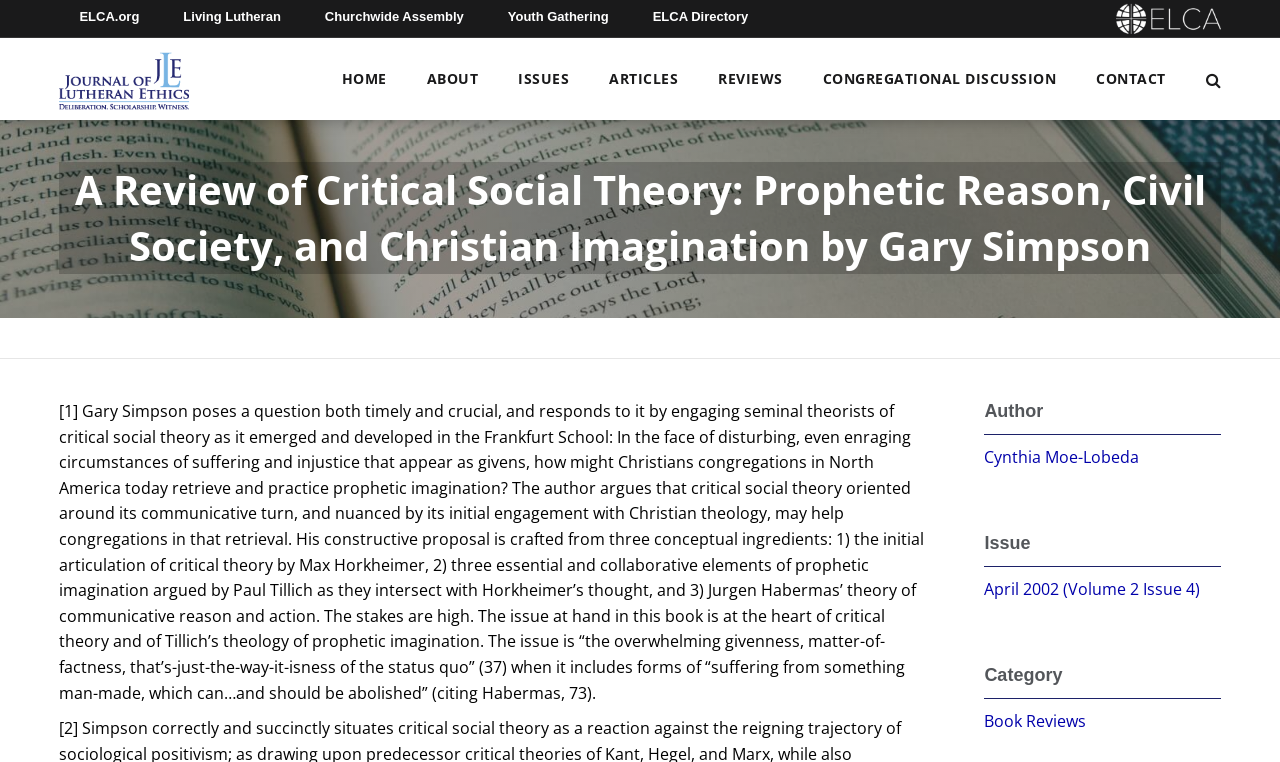What is the issue date of the journal?
Using the image as a reference, give a one-word or short phrase answer.

April 2002